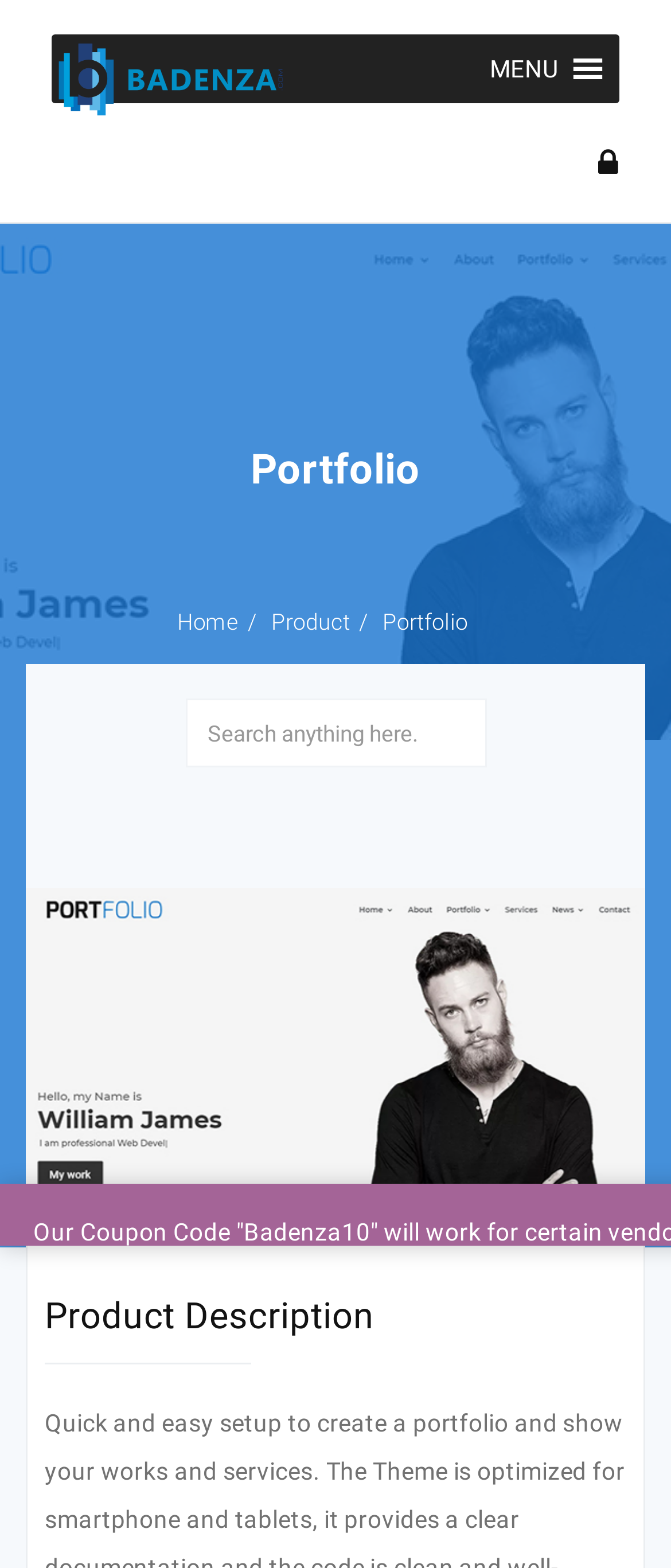How can users close the notification?
Look at the screenshot and respond with a single word or phrase.

Click Dismiss